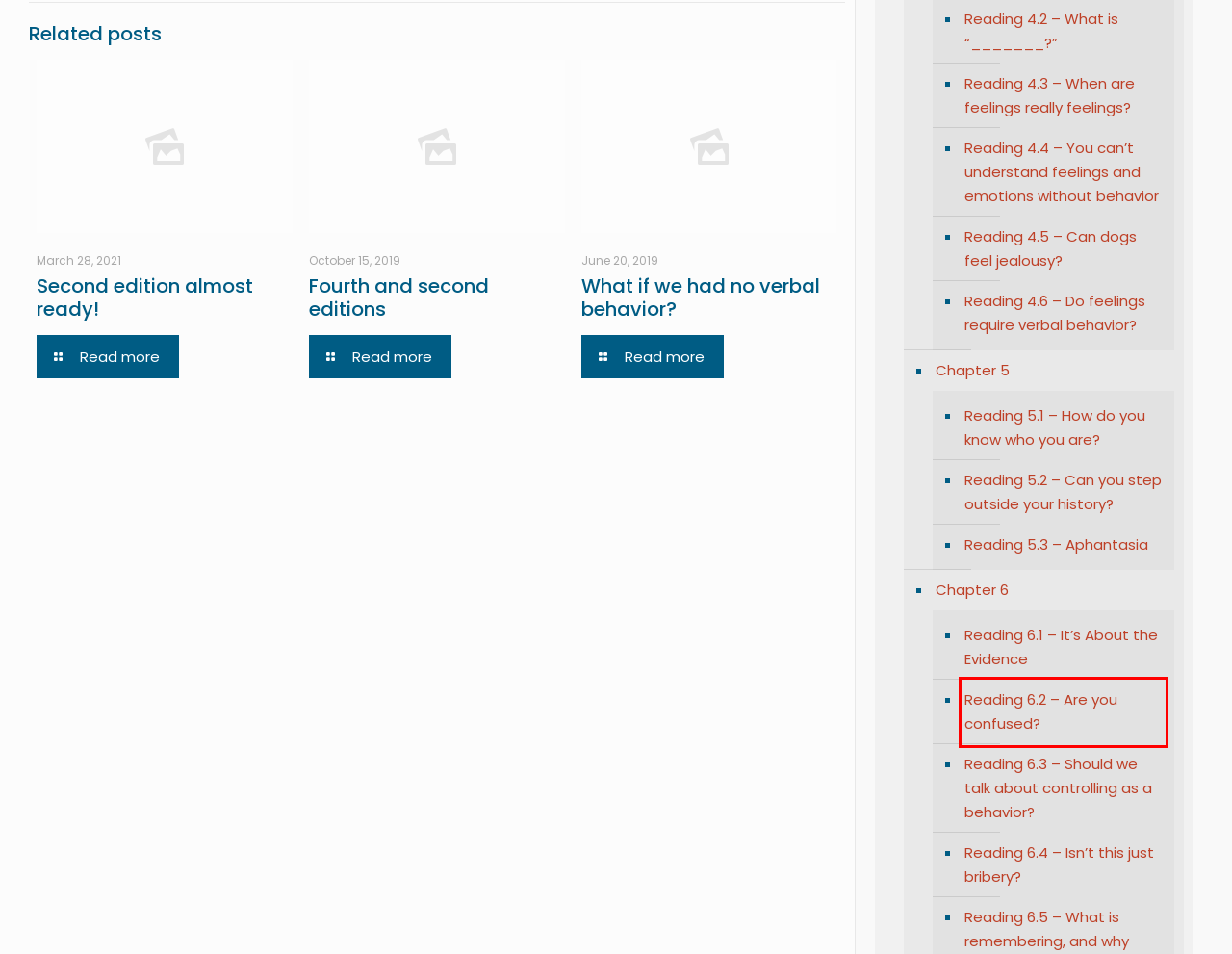Examine the screenshot of a webpage with a red bounding box around a specific UI element. Identify which webpage description best matches the new webpage that appears after clicking the element in the red bounding box. Here are the candidates:
A. Reading 4.3 – When are feelings really feelings? – Talking About Behavior
B. Reading 6.4 – Isn’t this just bribery? – Talking About Behavior
C. Reading 6.2 – Are you confused? – Talking About Behavior
D. Reading 6.3 – Should we talk about controlling as a behavior? – Talking About Behavior
E. Reading 5.3 – Aphantasia – Talking About Behavior
F. Fourth and second editions – Talking About Behavior
G. Reading 4.6 – Do feelings require verbal behavior? – Talking About Behavior
H. Reading 5.2 – Can you step outside your history? – Talking About Behavior

C